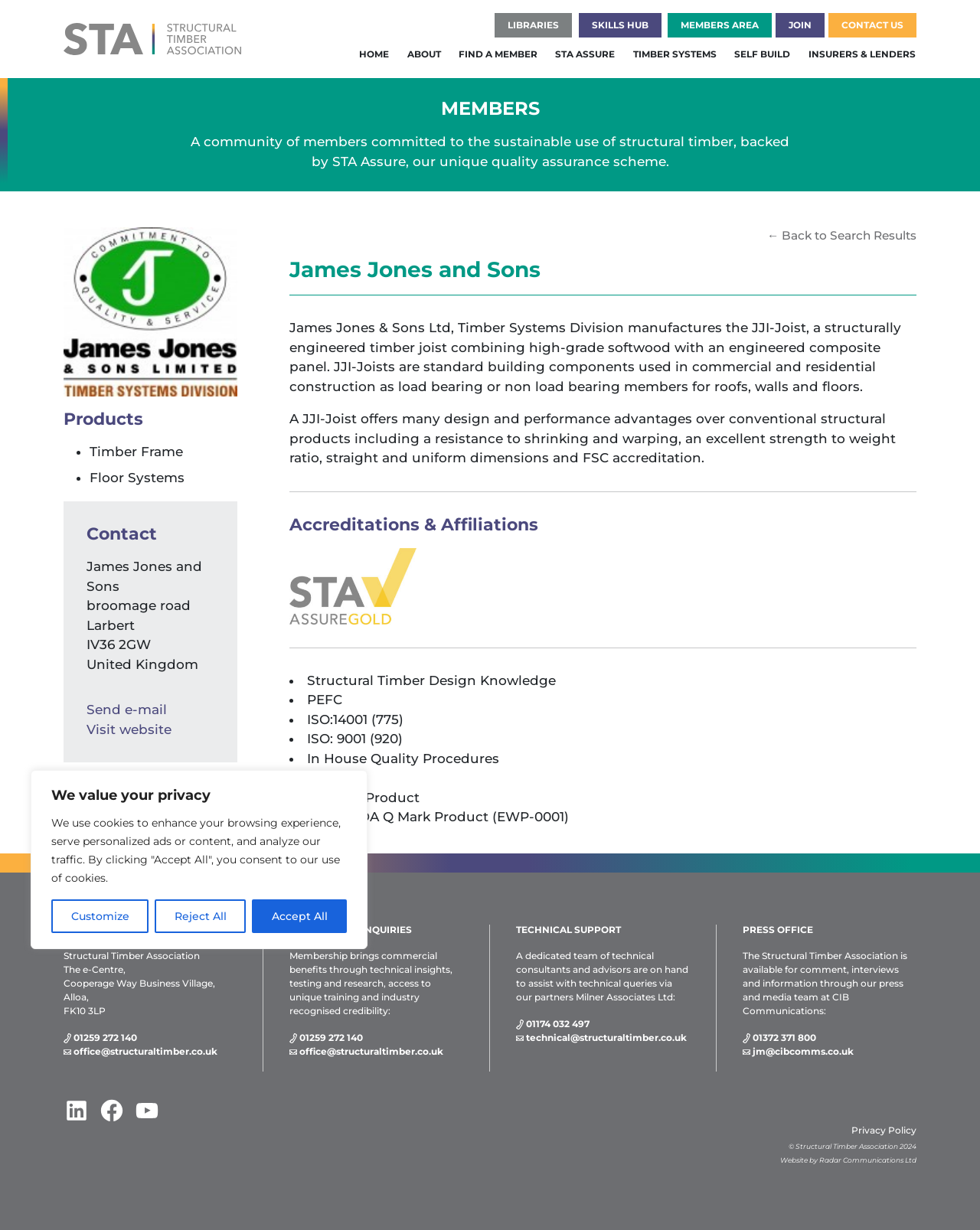What is the accreditation mentioned in the webpage?
Analyze the image and deliver a detailed answer to the question.

The accreditation can be found in the Accreditations & Affiliations section of the webpage, which lists several accreditations including FSC, PEFC, ISO:14001, and others.